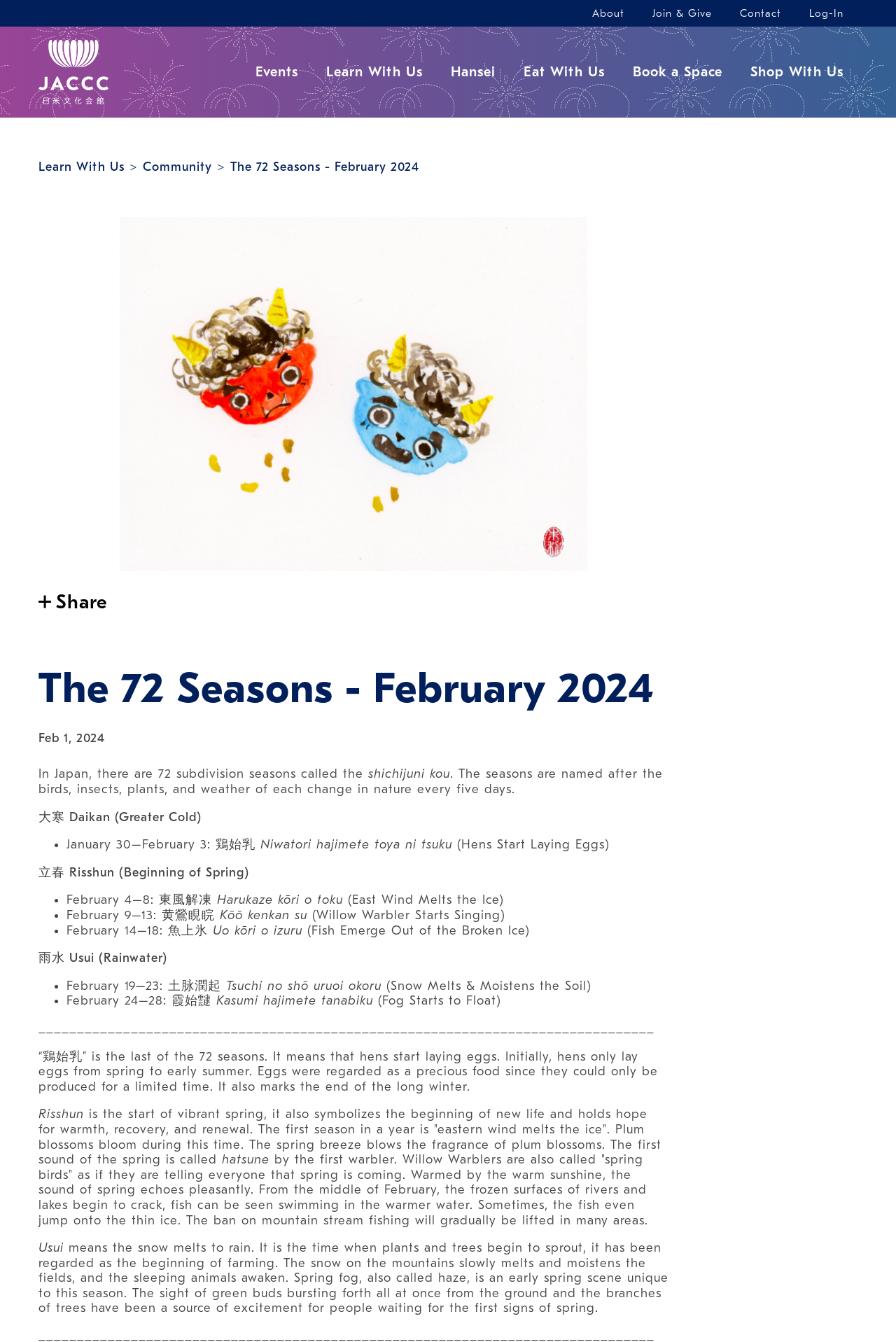Extract the main headline from the webpage and generate its text.

The 72 Seasons - February 2024